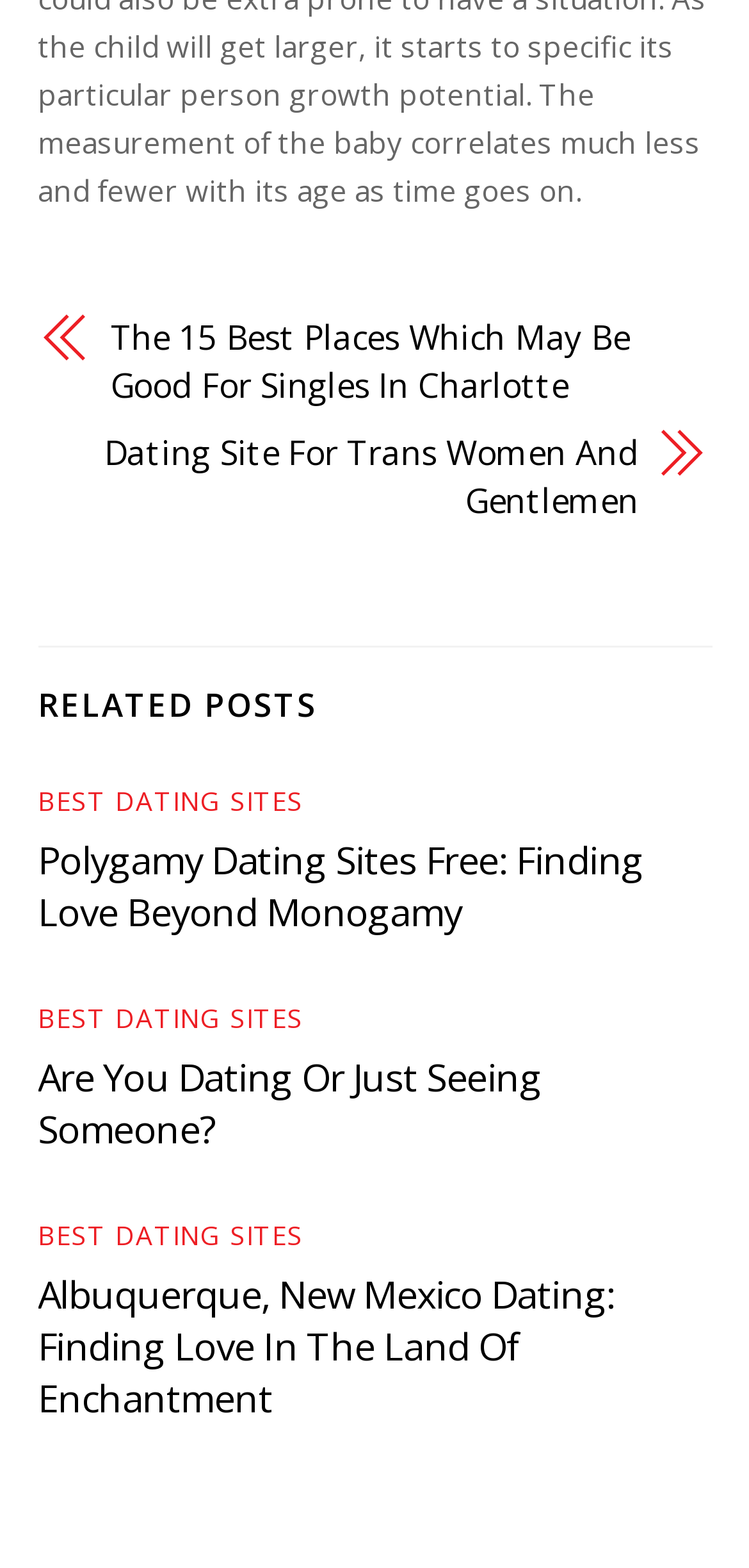Indicate the bounding box coordinates of the element that needs to be clicked to satisfy the following instruction: "Read the article about polygamy dating sites". The coordinates should be four float numbers between 0 and 1, i.e., [left, top, right, bottom].

[0.05, 0.532, 0.95, 0.598]